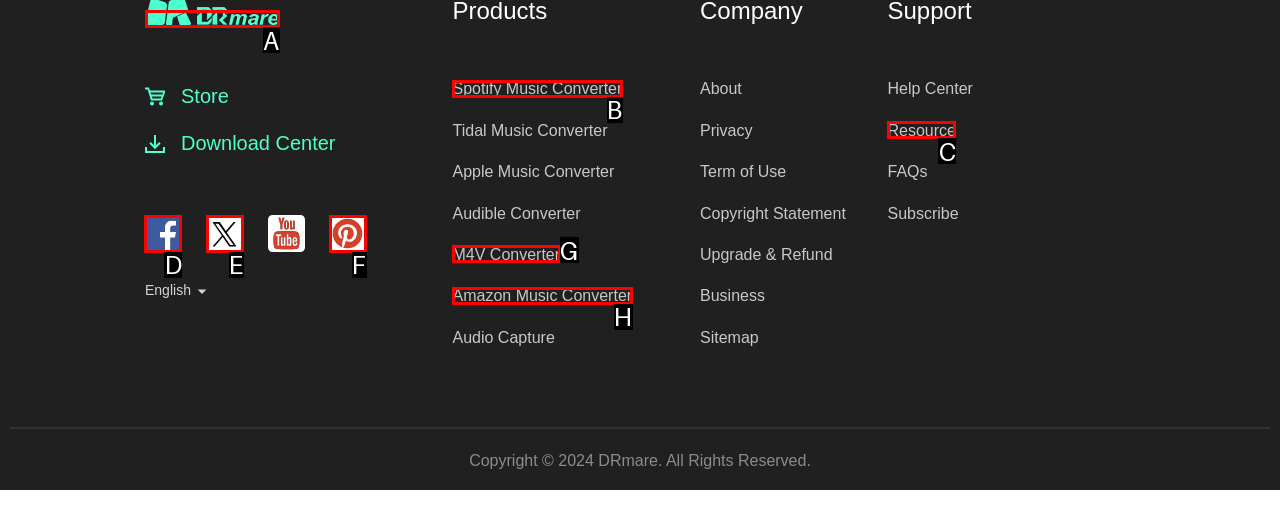Indicate which UI element needs to be clicked to fulfill the task: Go to the Facebook page
Answer with the letter of the chosen option from the available choices directly.

D